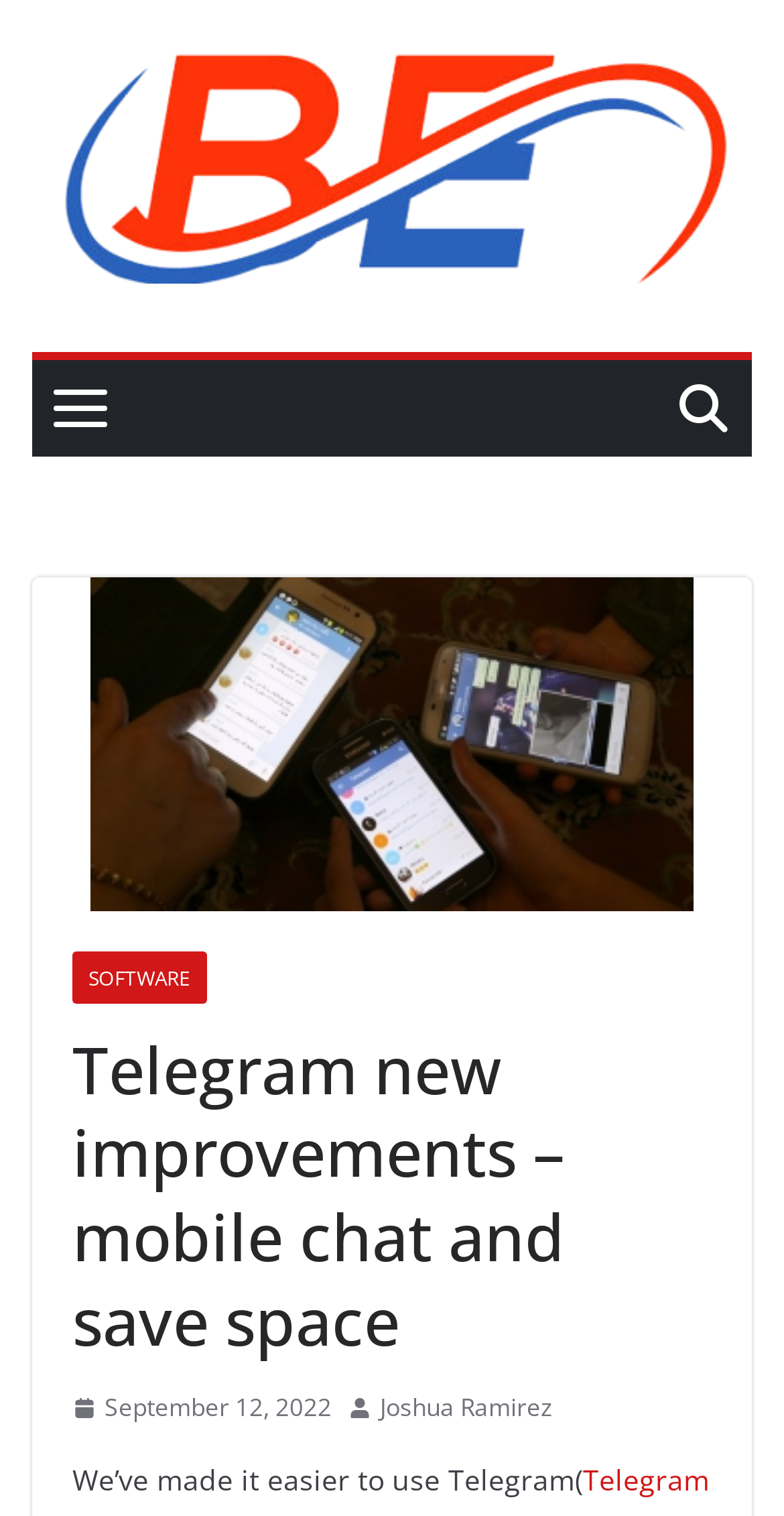Identify and extract the main heading from the webpage.

Telegram new improvements – mobile chat and save space